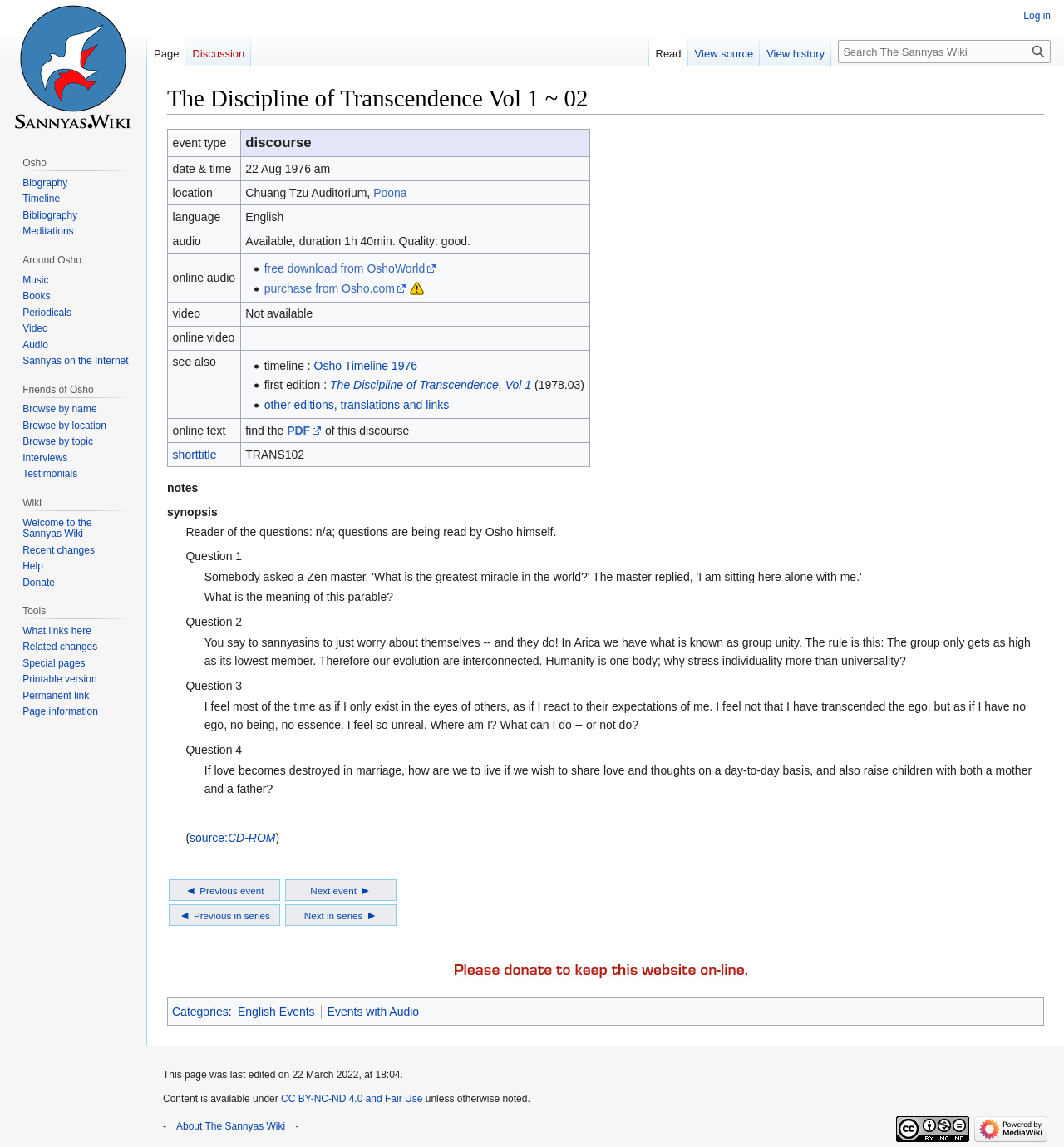Determine the bounding box coordinates for the area you should click to complete the following instruction: "Click on the link to Poona".

[0.351, 0.162, 0.383, 0.174]